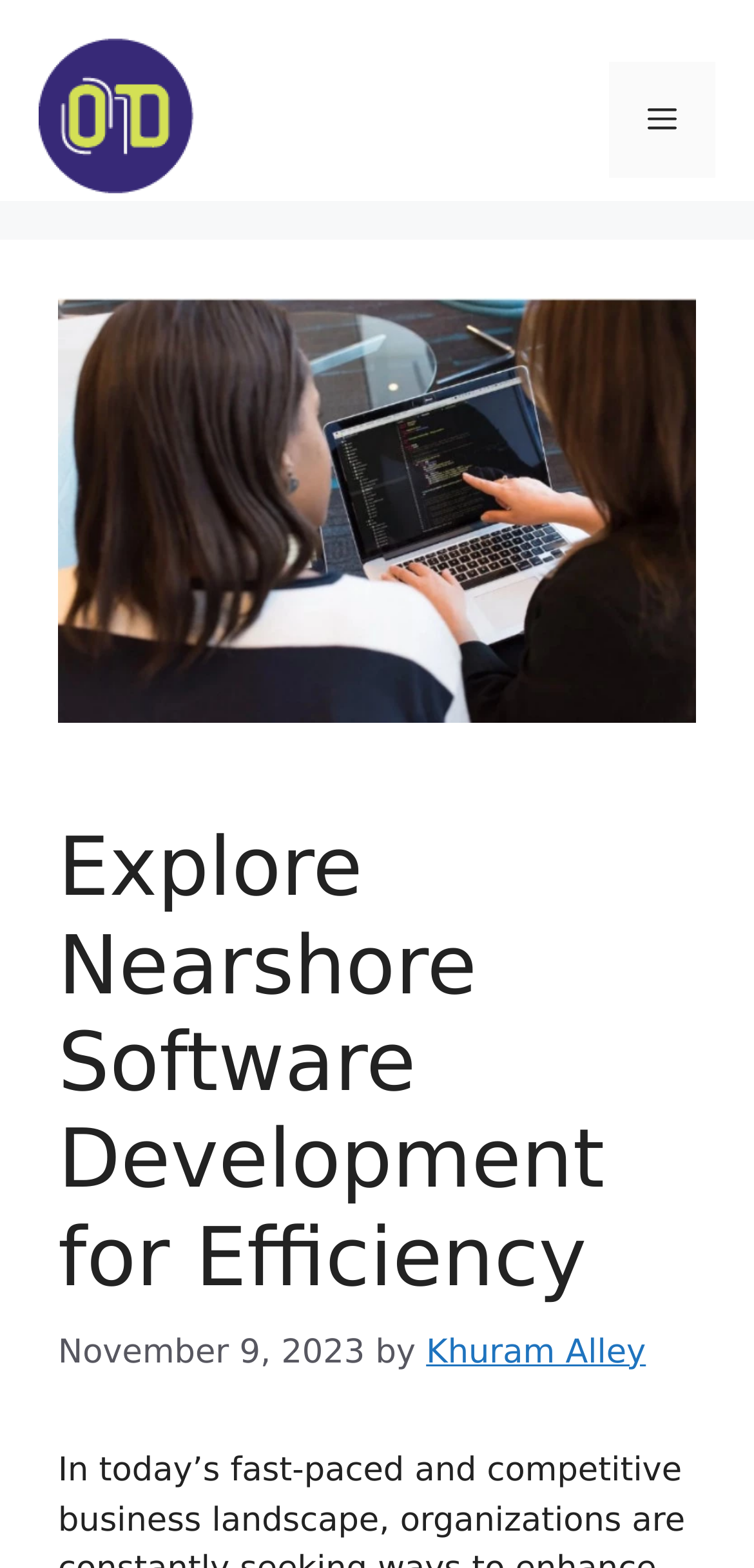Extract the bounding box coordinates for the HTML element that matches this description: "Khuram Alley". The coordinates should be four float numbers between 0 and 1, i.e., [left, top, right, bottom].

[0.565, 0.85, 0.857, 0.875]